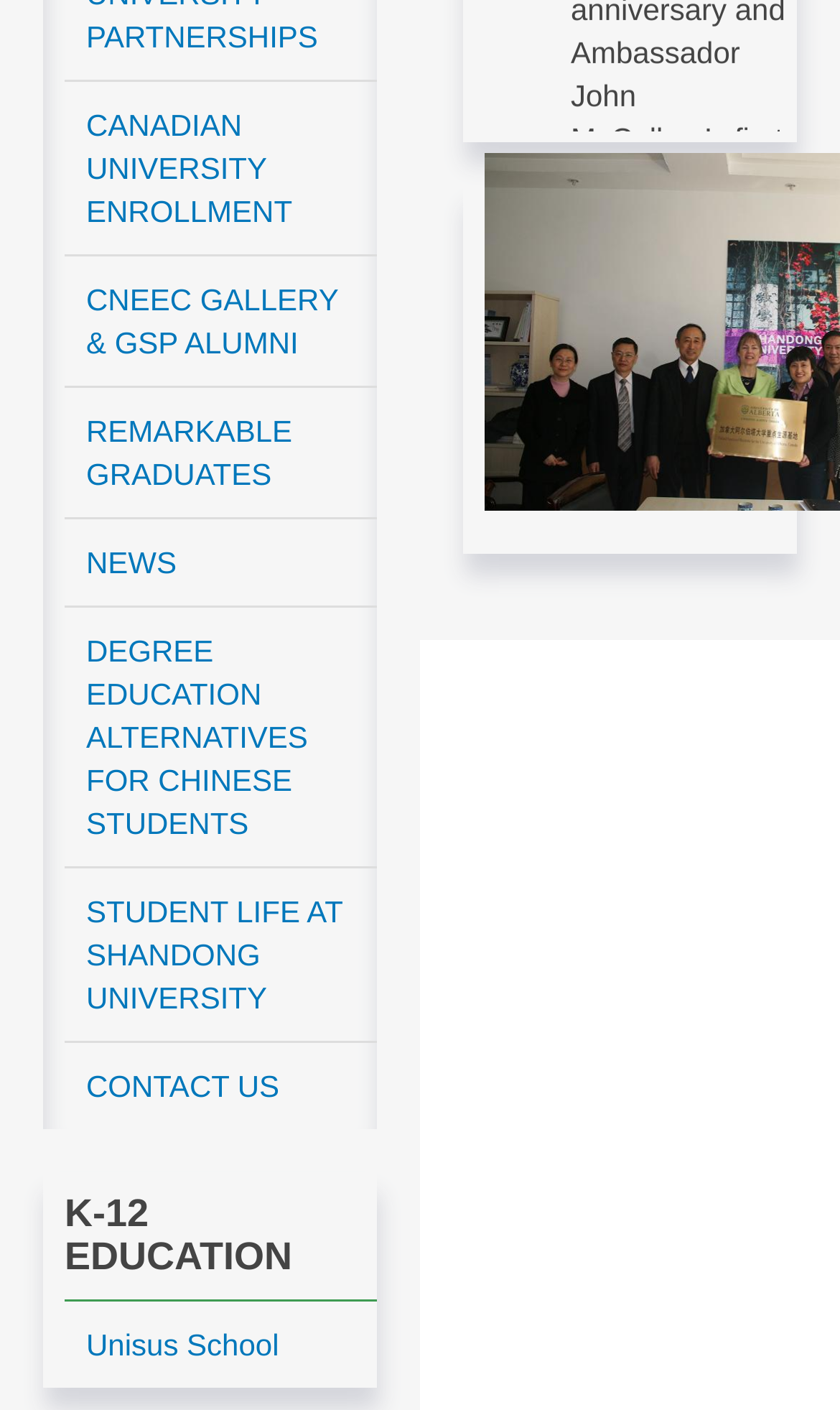How many list markers are there?
Using the visual information, respond with a single word or phrase.

4